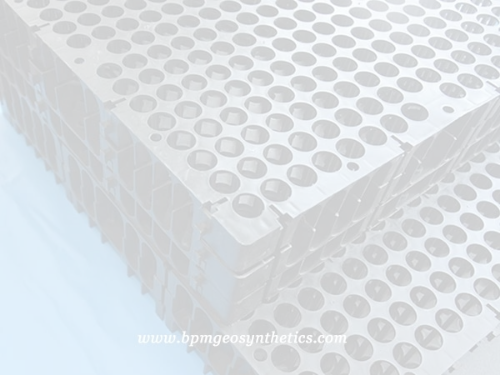Provide your answer in a single word or phrase: 
What is the primary function of the BPM Drainage Cells?

Subsurface water management